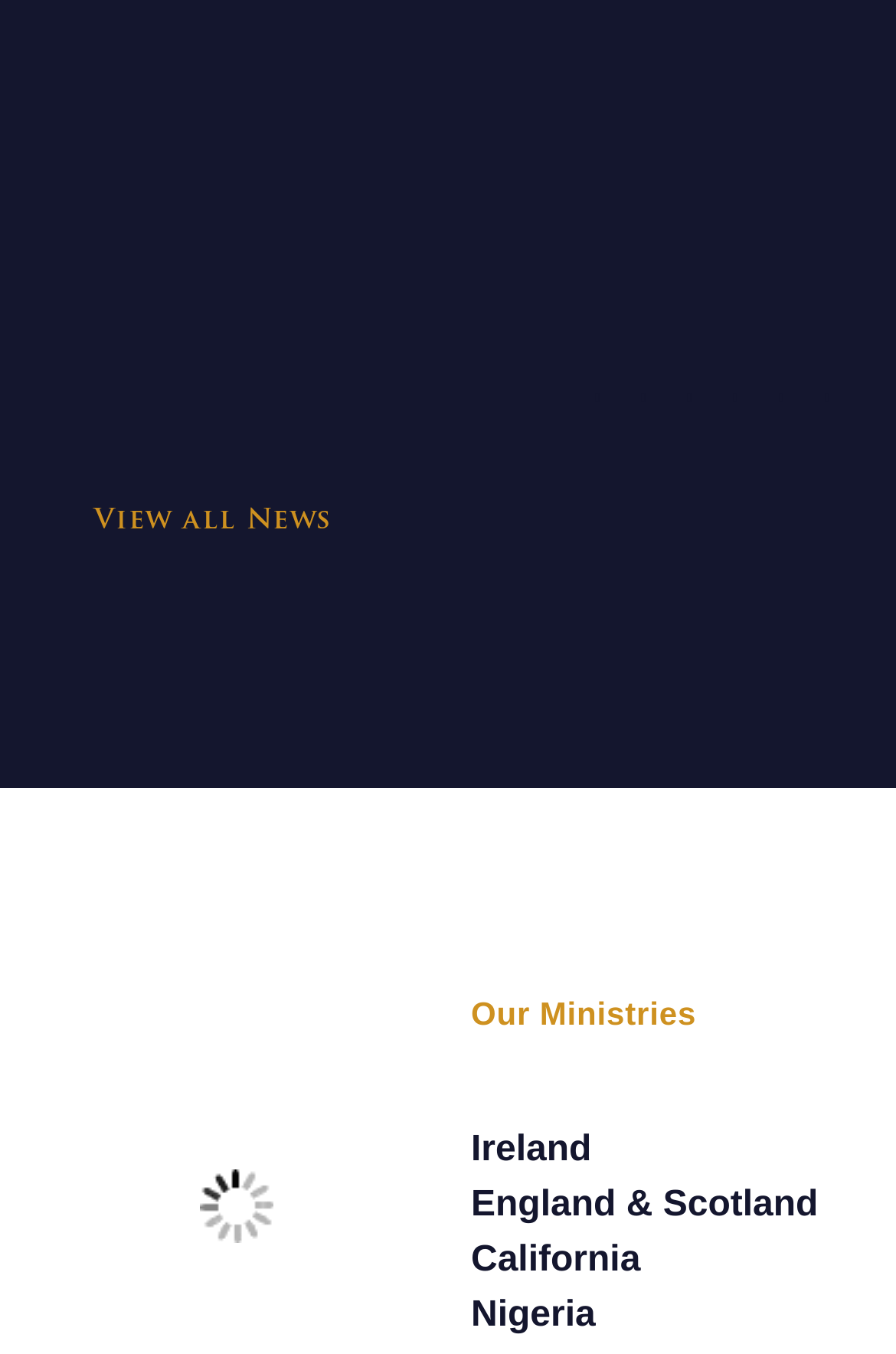How many tabs are in the tablist? Examine the screenshot and reply using just one word or a brief phrase.

6